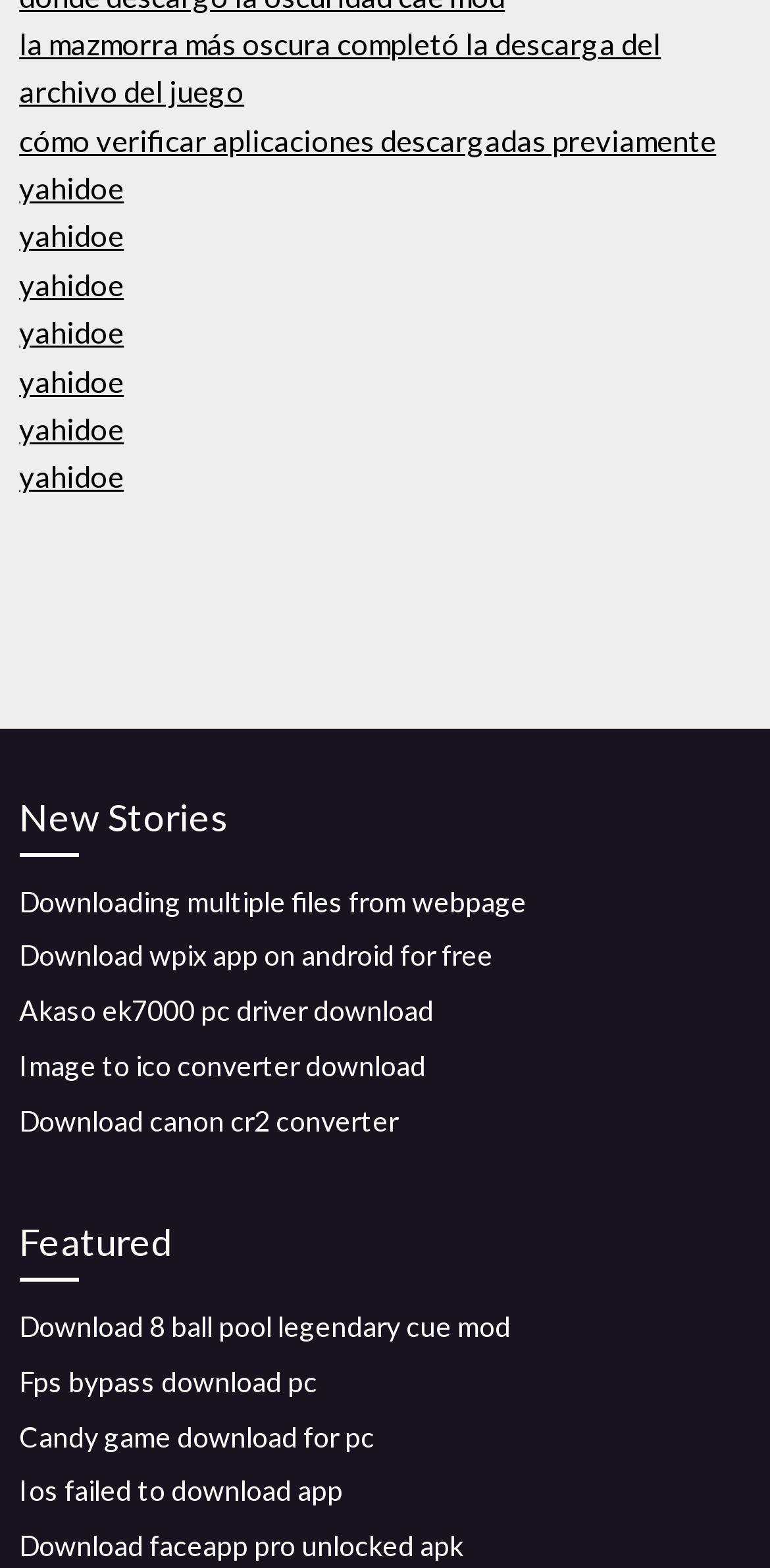What is the purpose of the link 'Cómo verificar aplicaciones descargadas previamente'?
Using the image, respond with a single word or phrase.

Verify downloads